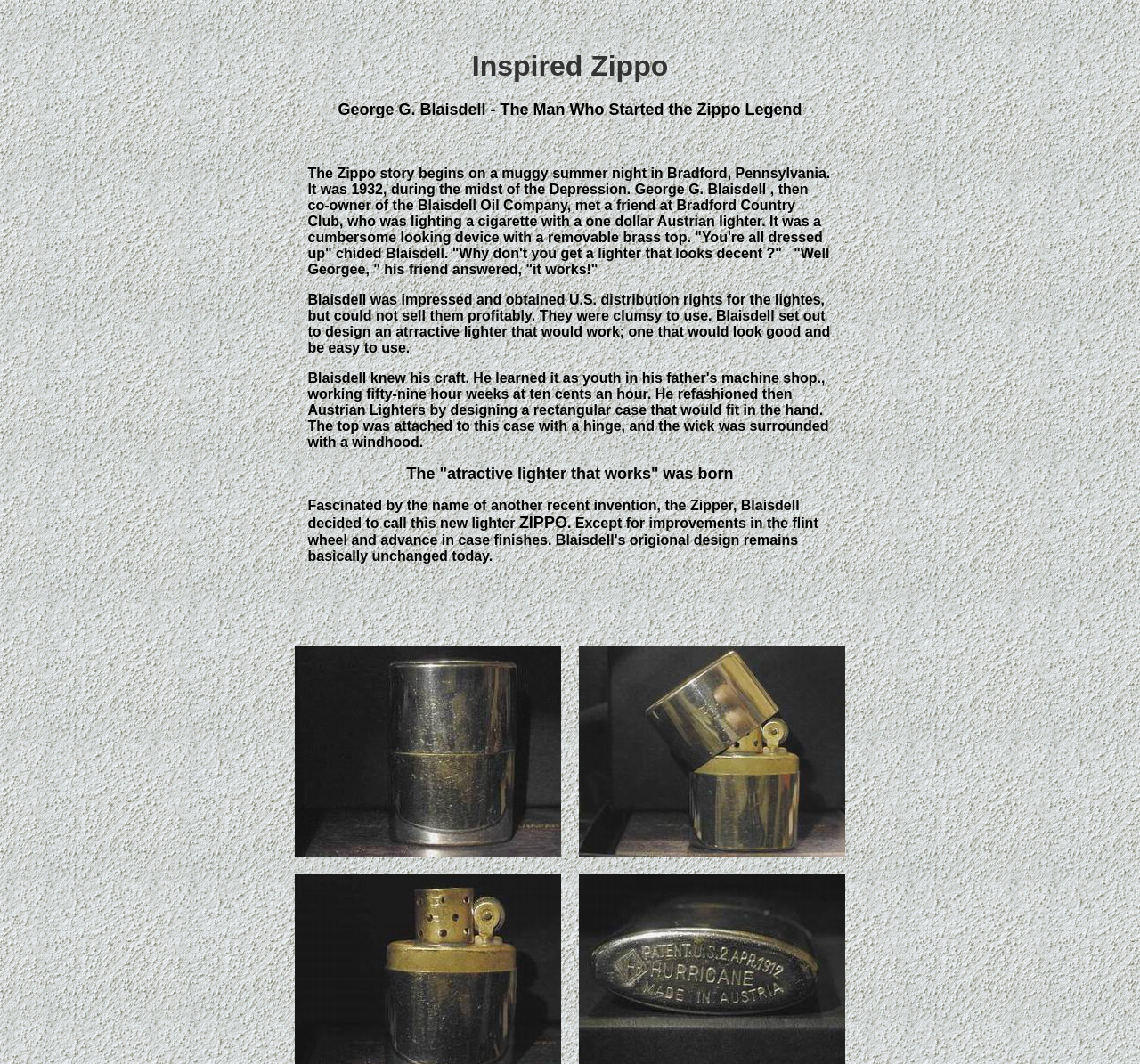What is the name of the lighter inspired by the zipper?
Using the picture, provide a one-word or short phrase answer.

Zippo